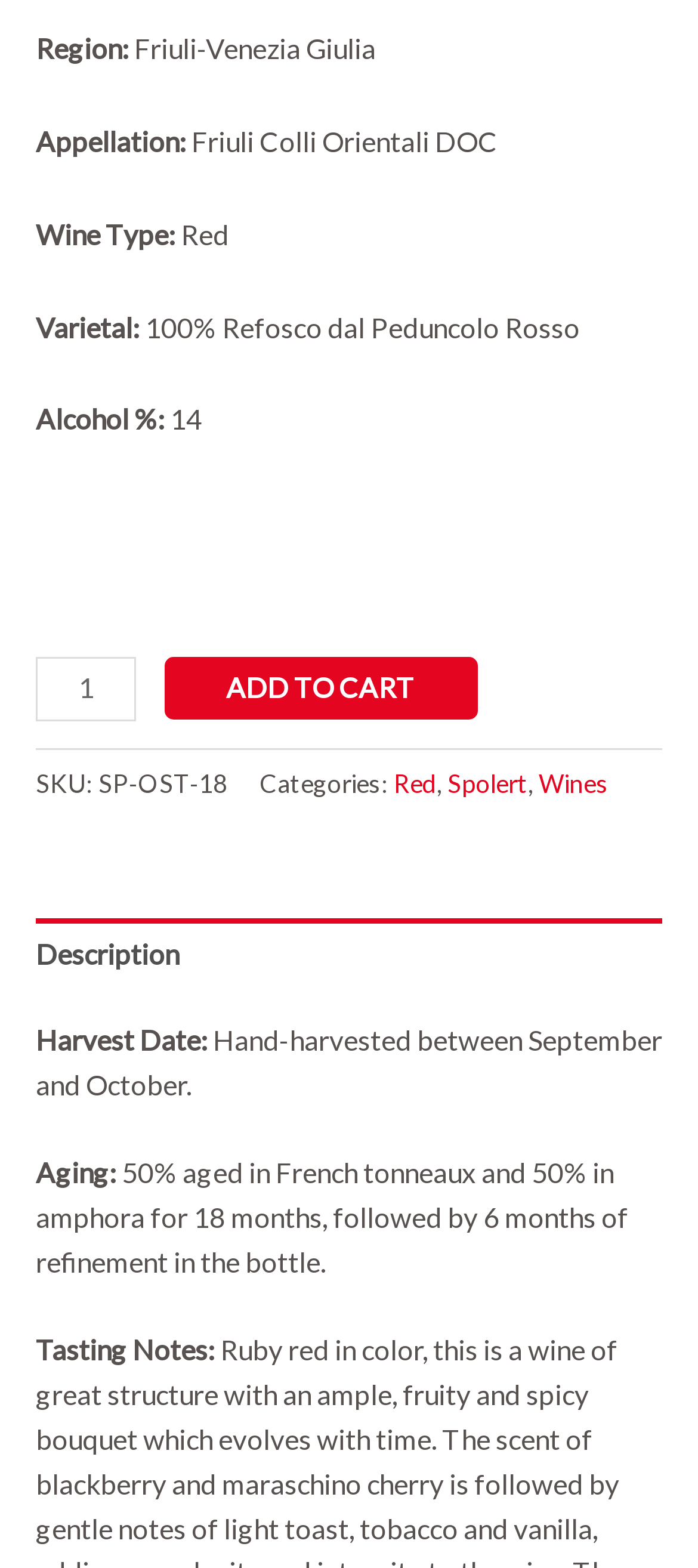What is the SKU of the product?
Refer to the image and respond with a one-word or short-phrase answer.

SP-OST-18